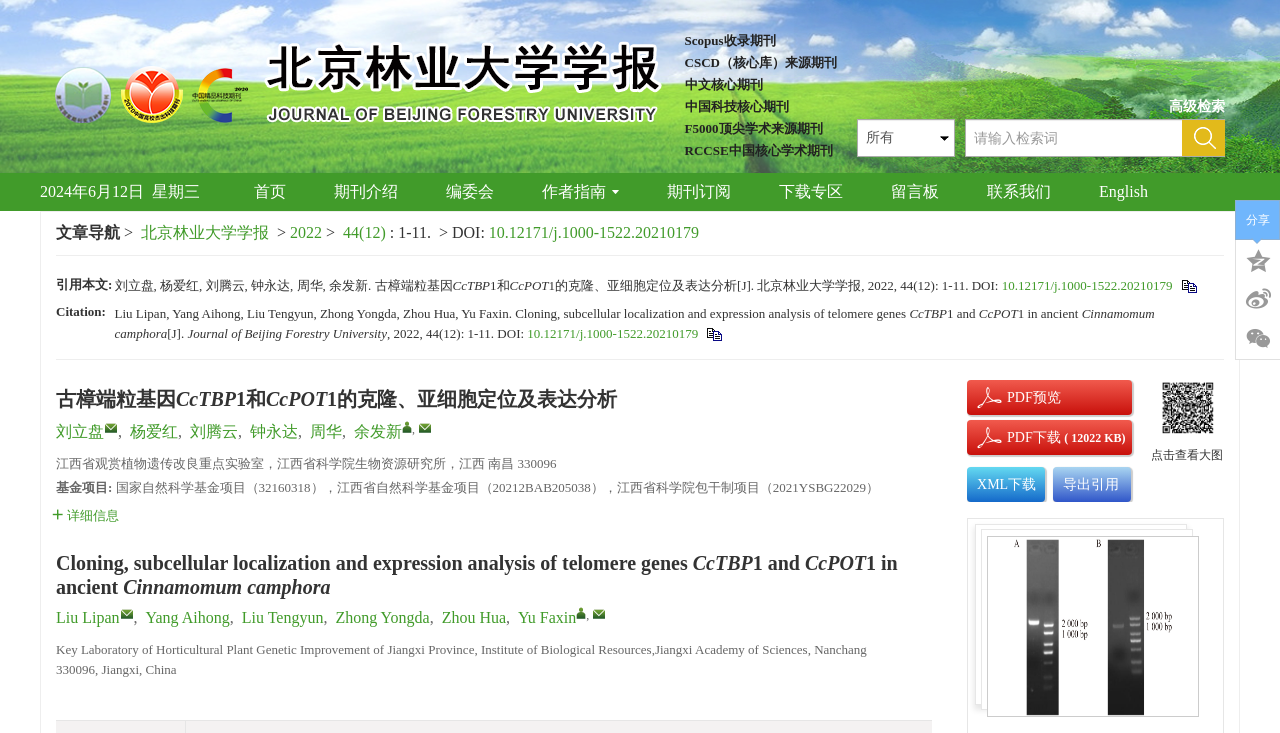Locate the bounding box of the UI element described in the following text: "PDF下载 ( 12022 KB)".

[0.787, 0.573, 0.802, 0.622]